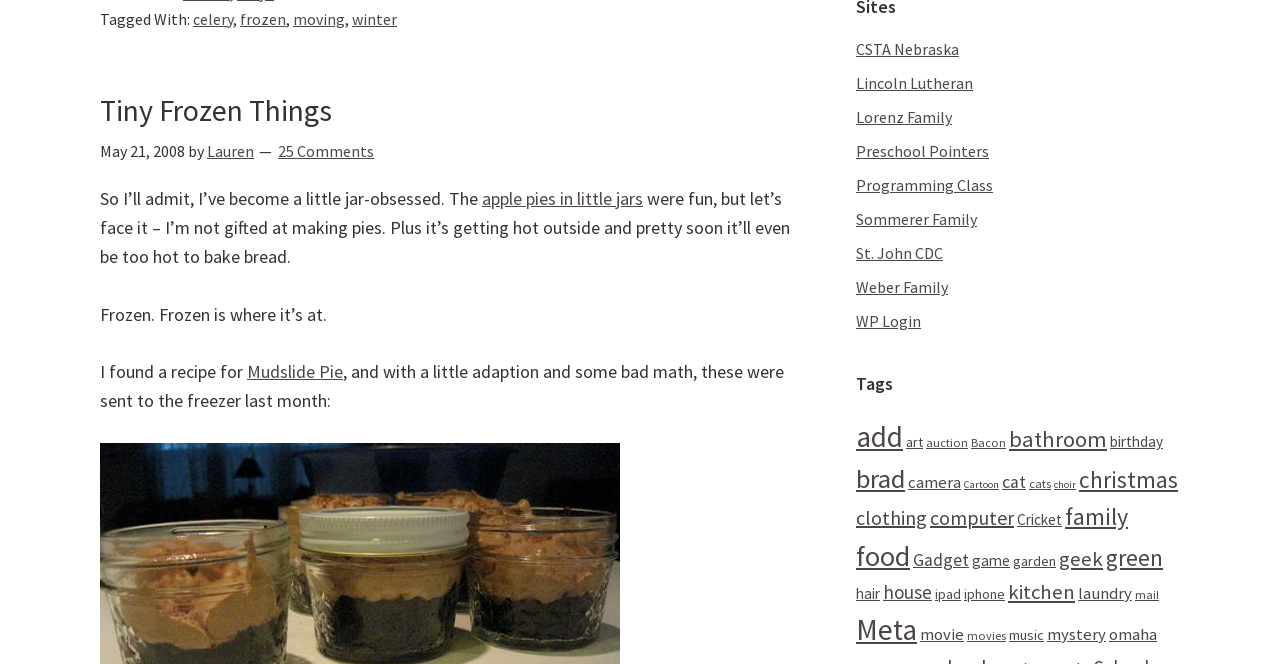Can you identify the bounding box coordinates of the clickable region needed to carry out this instruction: 'Explore the 'Tags' section'? The coordinates should be four float numbers within the range of 0 to 1, stated as [left, top, right, bottom].

[0.669, 0.562, 0.922, 0.595]